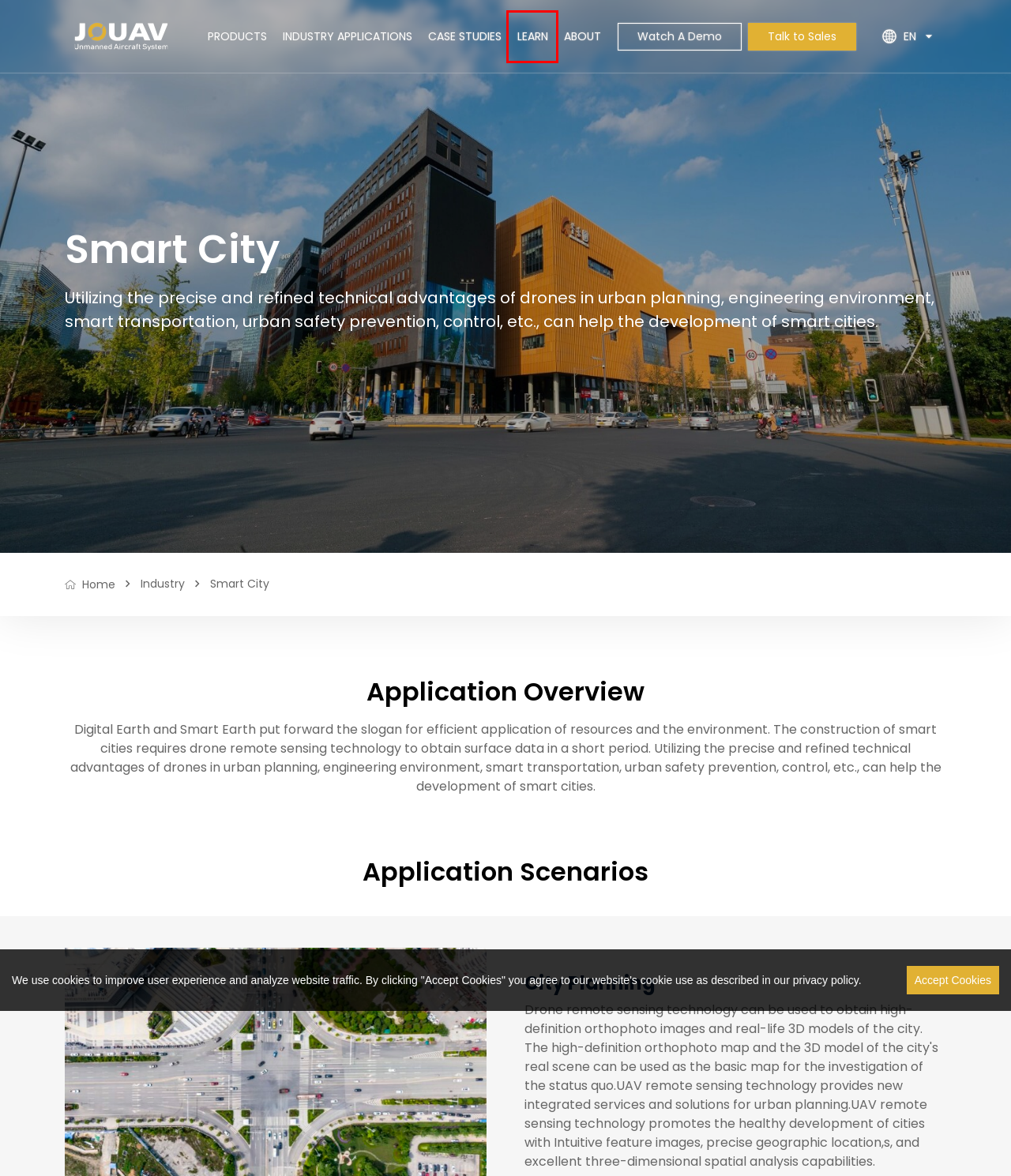Look at the screenshot of a webpage where a red rectangle bounding box is present. Choose the webpage description that best describes the new webpage after clicking the element inside the red bounding box. Here are the candidates:
A. Contact Us - JOUAV
B. JOUAV Drone Industry Applications - JOUAV
C. JOUAV Blogs, Case Studies, Whitepapers and Videos - JOUAV
D. CW-15 Online Demo - JOUAV
E. JOUAV Drone Case Study | Drone Use Cases - JOUAV
F. Media - JOUAV
G. About JOUAV Drone Company | Leading Drone Manufacturer - JOUAV
H. JOUAV - Reliable UAVs Make the Task Easier, Safer, Faster

C